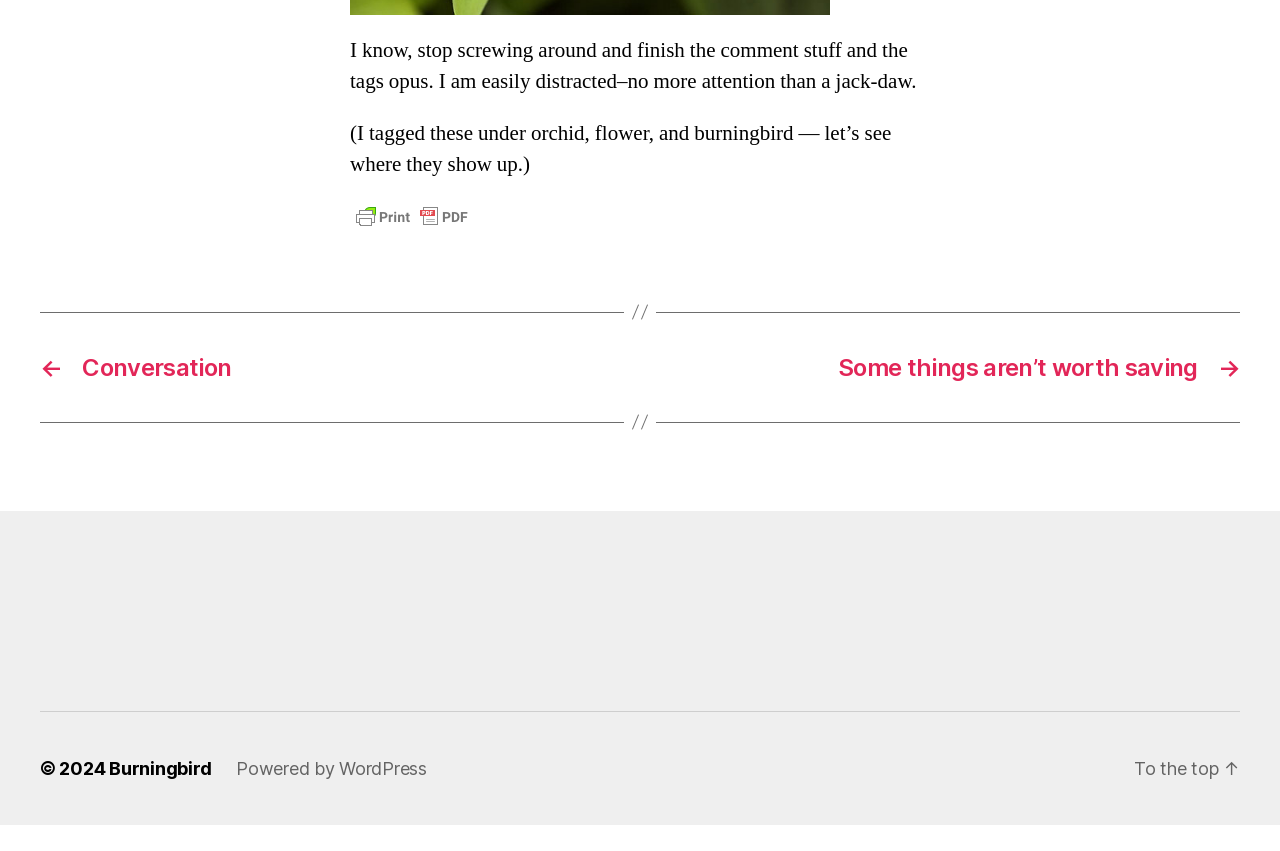What is the purpose of the link 'To the top'?
Look at the webpage screenshot and answer the question with a detailed explanation.

The link 'To the top' is located at the bottom of the webpage, and its purpose is to allow users to quickly scroll back to the top of the webpage, providing a convenient navigation option.